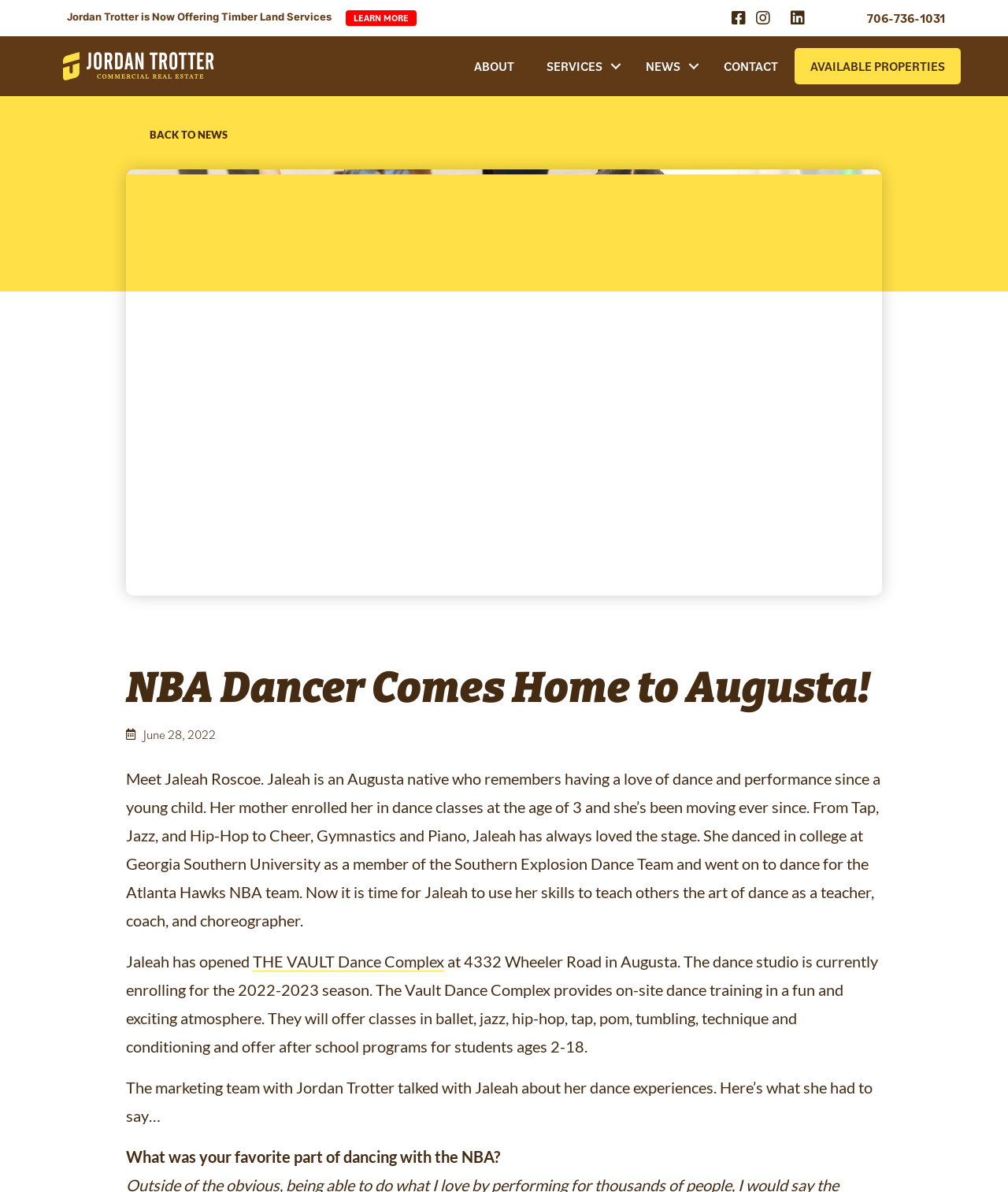Identify the main heading of the webpage and provide its text content.

NBA Dancer Comes Home to Augusta!